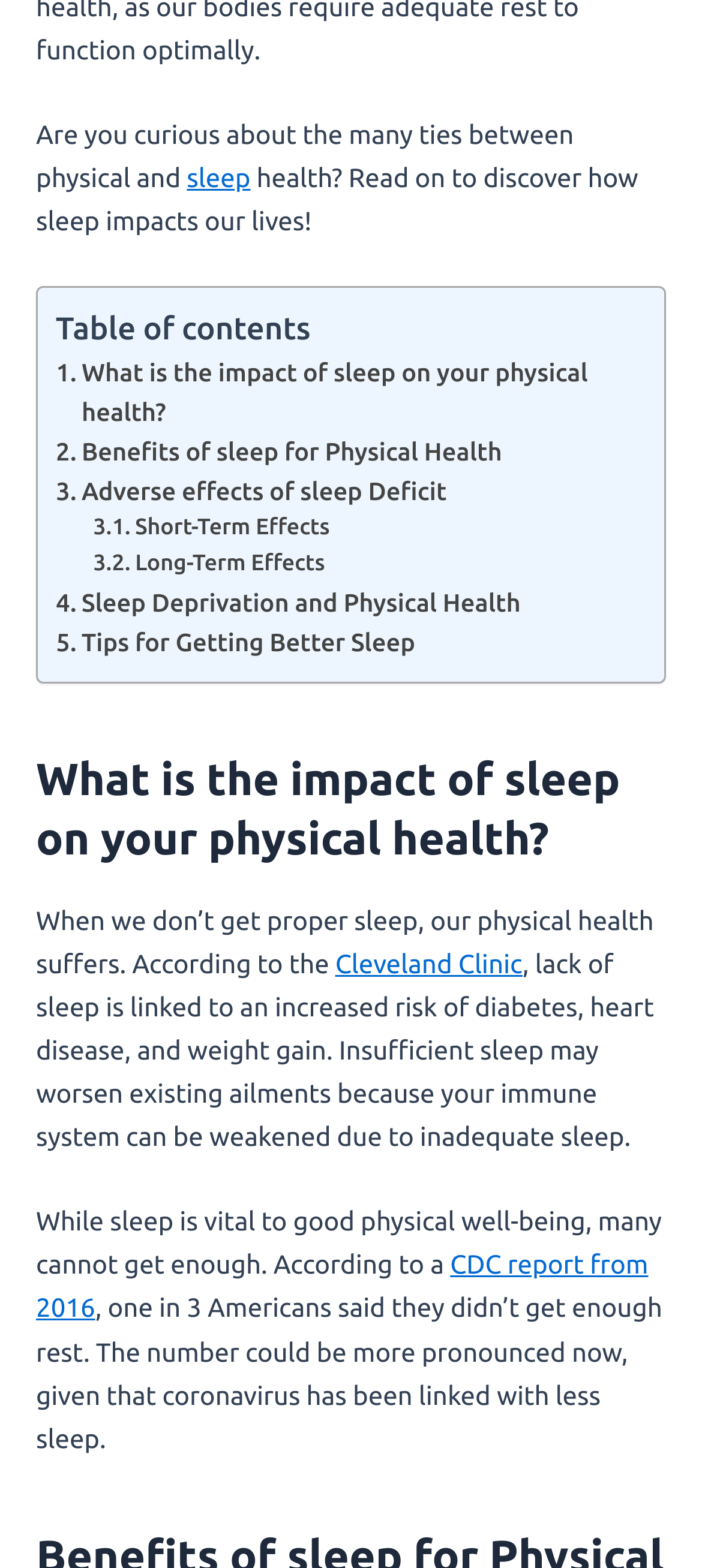What is the topic of the webpage?
Please look at the screenshot and answer in one word or a short phrase.

Sleep and physical health